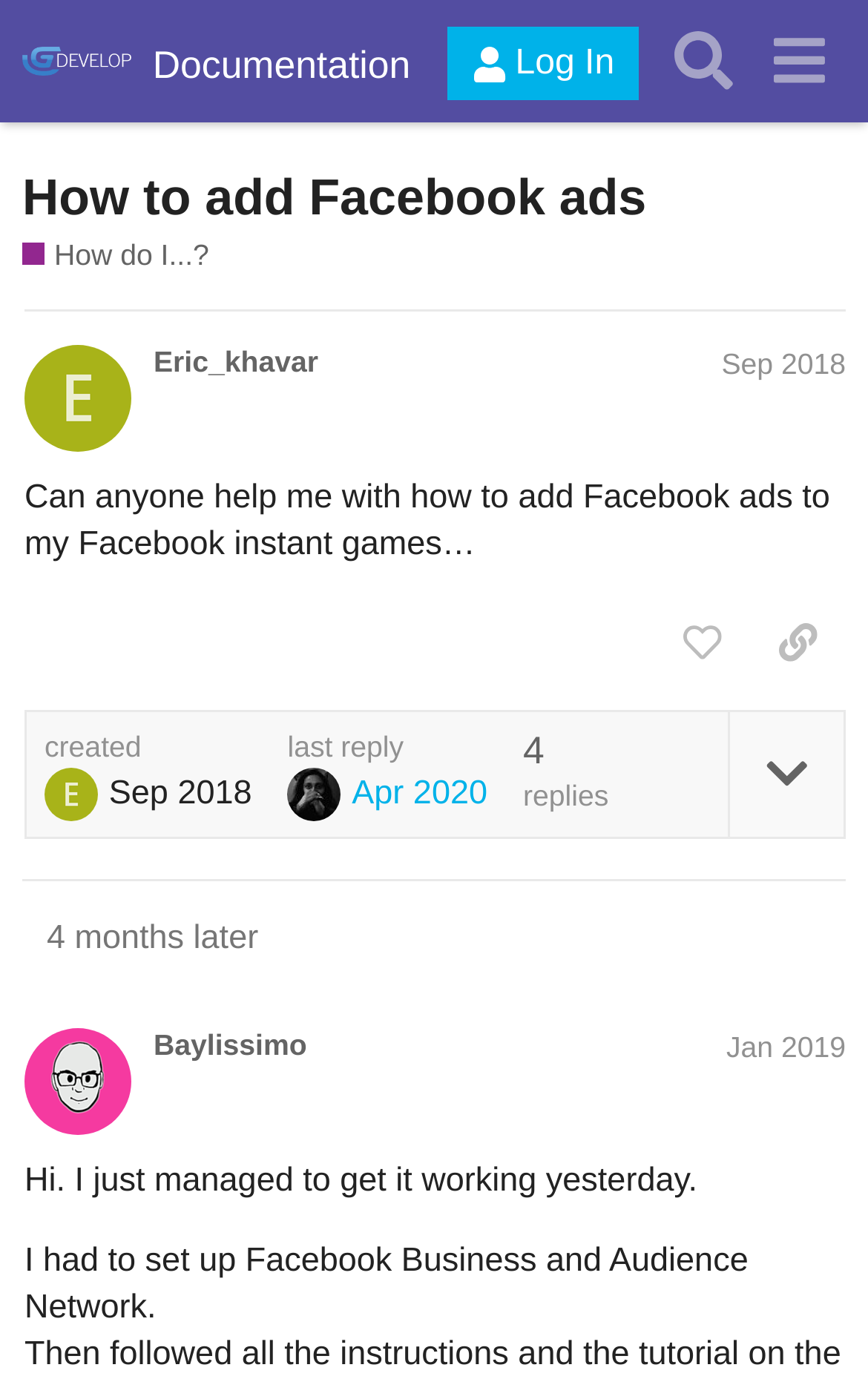Articulate a complete and detailed caption of the webpage elements.

This webpage appears to be a forum discussion on the topic of adding Facebook ads to Facebook instant games. At the top, there is a header section with a logo and links to "GDevelop Forum", "Documentation", and a "Log In" button. A search button is also present on the top right corner.

Below the header, there is a heading that reads "How to add Facebook ads" followed by a subheading "How do I...?" with a brief description. The main content of the page is a discussion thread with two posts.

The first post is from a user named "Eric_khavar" dated September 2018. The post asks for help on adding Facebook ads to Facebook instant games. Below the post, there are buttons to "like this post", "copy a link to this post to clipboard", and "expand topic details". The post also shows the creation date and time.

The second post is from a user named "Baylissimo" dated January 2019. The post responds to the original question, sharing the user's experience of getting Facebook ads working. The post also shows the creation date and time.

Between the two posts, there is a text that reads "4 months later", indicating the time gap between the two posts. At the bottom of the page, there are indicators showing the number of replies (4) and the date of the last reply (April 2020).